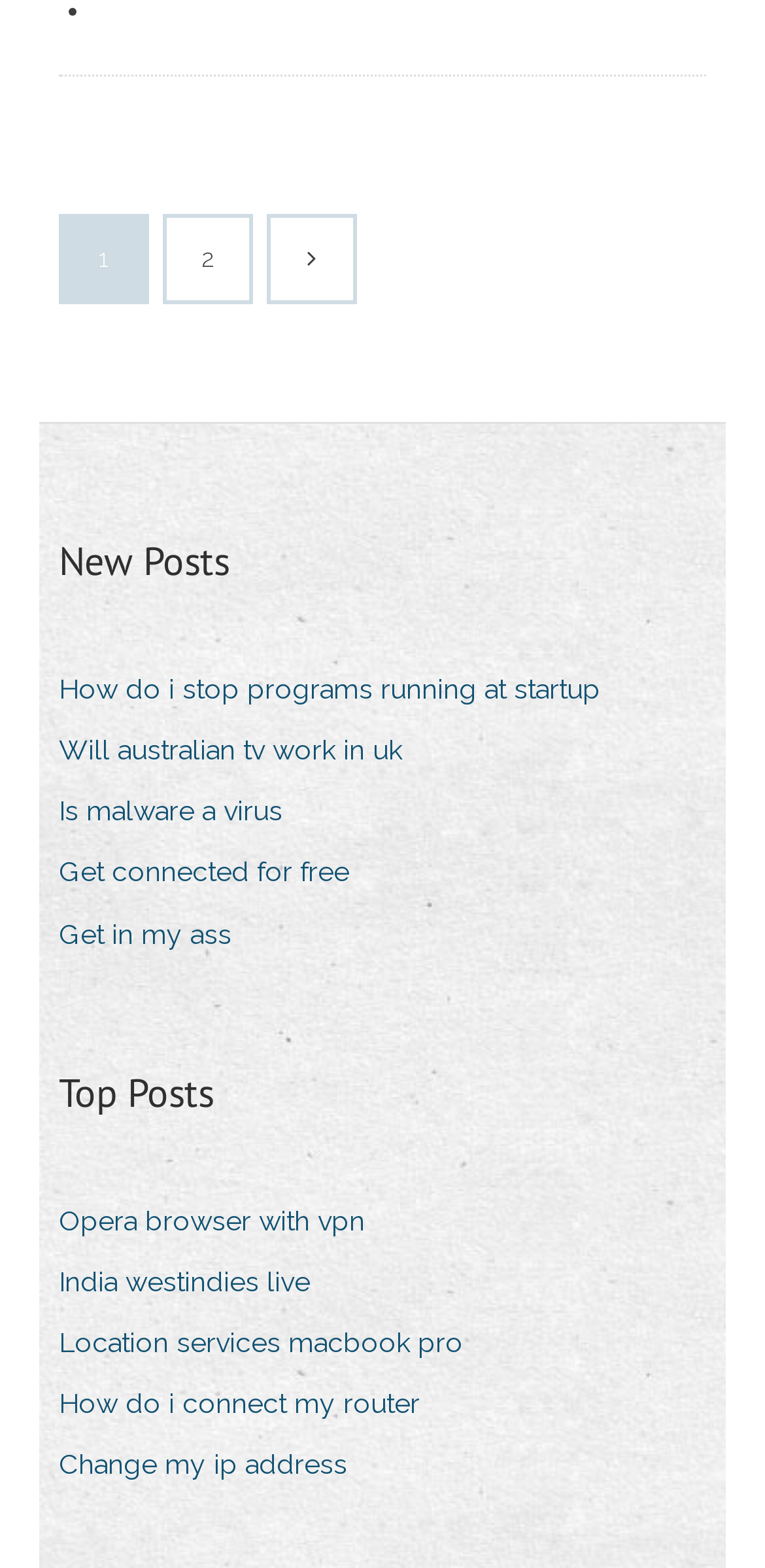How many posts are listed under 'New Posts'?
Please use the image to deliver a detailed and complete answer.

I counted the number of links under the 'New Posts' heading, which are 'How do i stop programs running at startup', 'Will australian tv work in uk', 'Is malware a virus', 'Get connected for free', and 'Get in my ass'. There are 5 links in total.